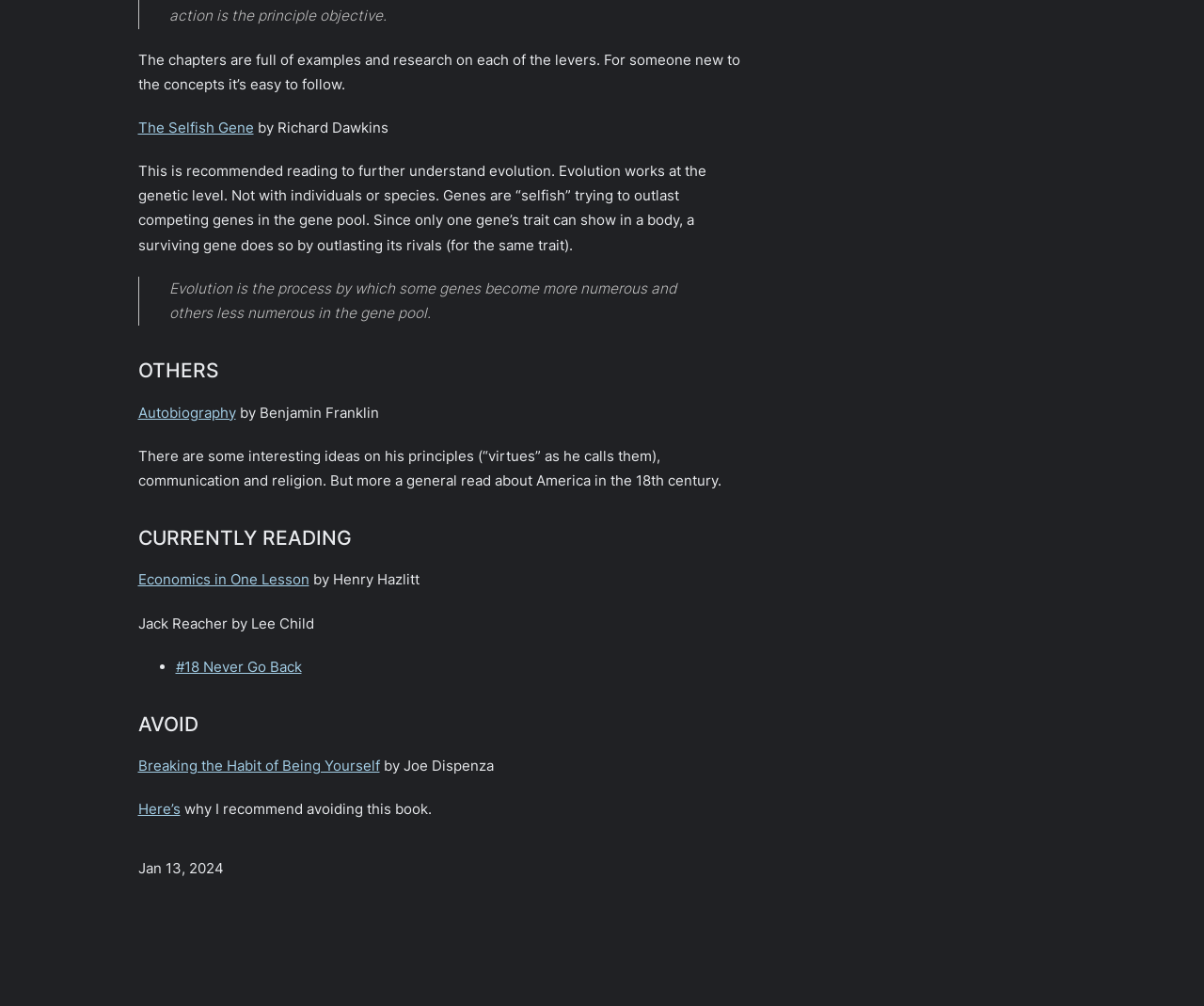Determine the bounding box coordinates for the HTML element mentioned in the following description: "The Selfish Gene". The coordinates should be a list of four floats ranging from 0 to 1, represented as [left, top, right, bottom].

[0.114, 0.118, 0.211, 0.136]